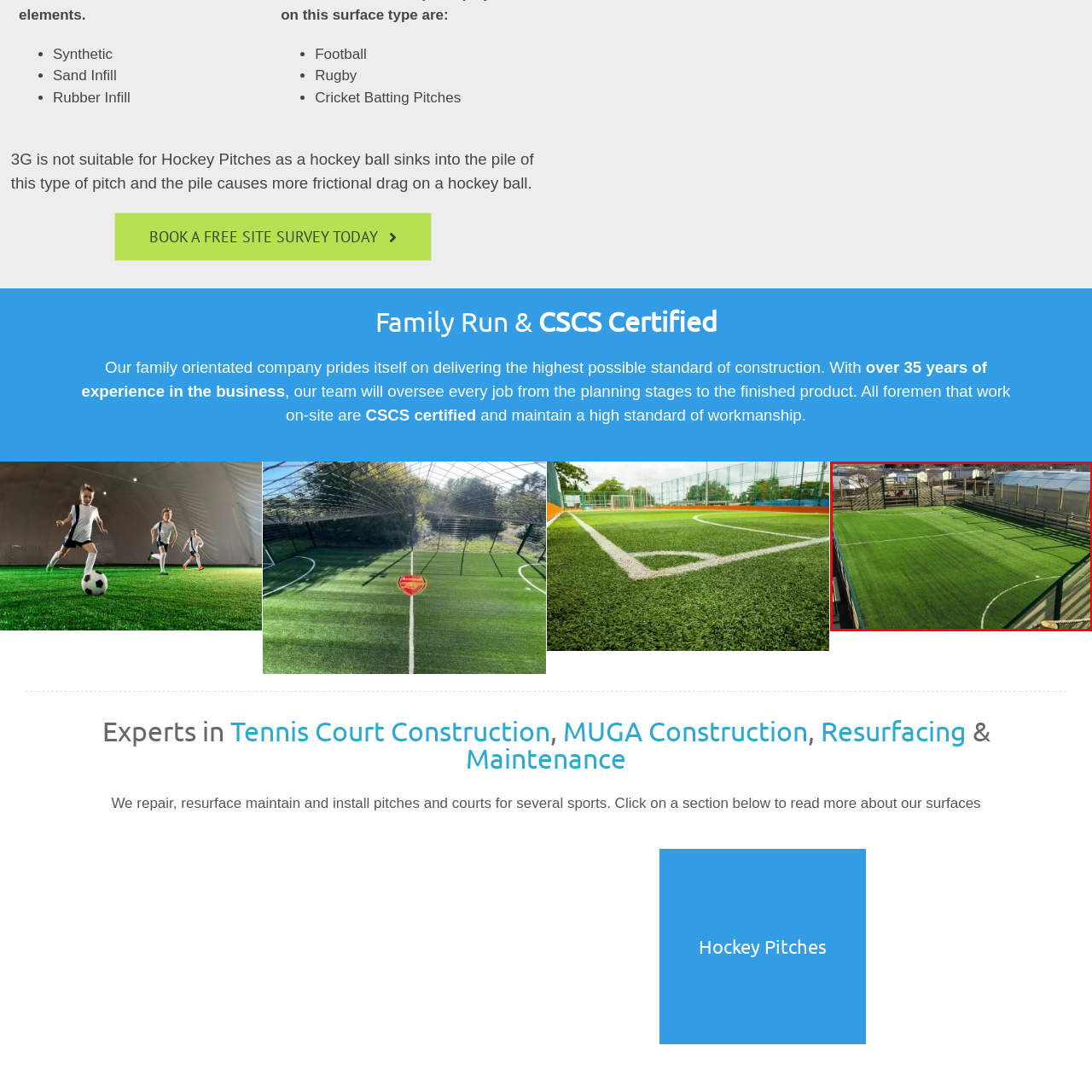Generate a detailed caption for the image within the red outlined area.

The image showcases a well-maintained multi-sport artificial pitch, likely designed for activities such as football and rugby. The vibrant green turf is meticulously groomed, providing an appealing playing surface that promotes athletic performance. Surrounding the pitch, wooden fencing offers a sense of enclosure and safety, while the sloped design suggests it is positioned in an area conducive to spectators. In the background, various structures, possibly recreational facilities or storage units, hint at a larger sports complex. The clear blue sky overhead enhances the visual appeal of the scene, which is perfect for sports enthusiasts looking to engage in games or training.